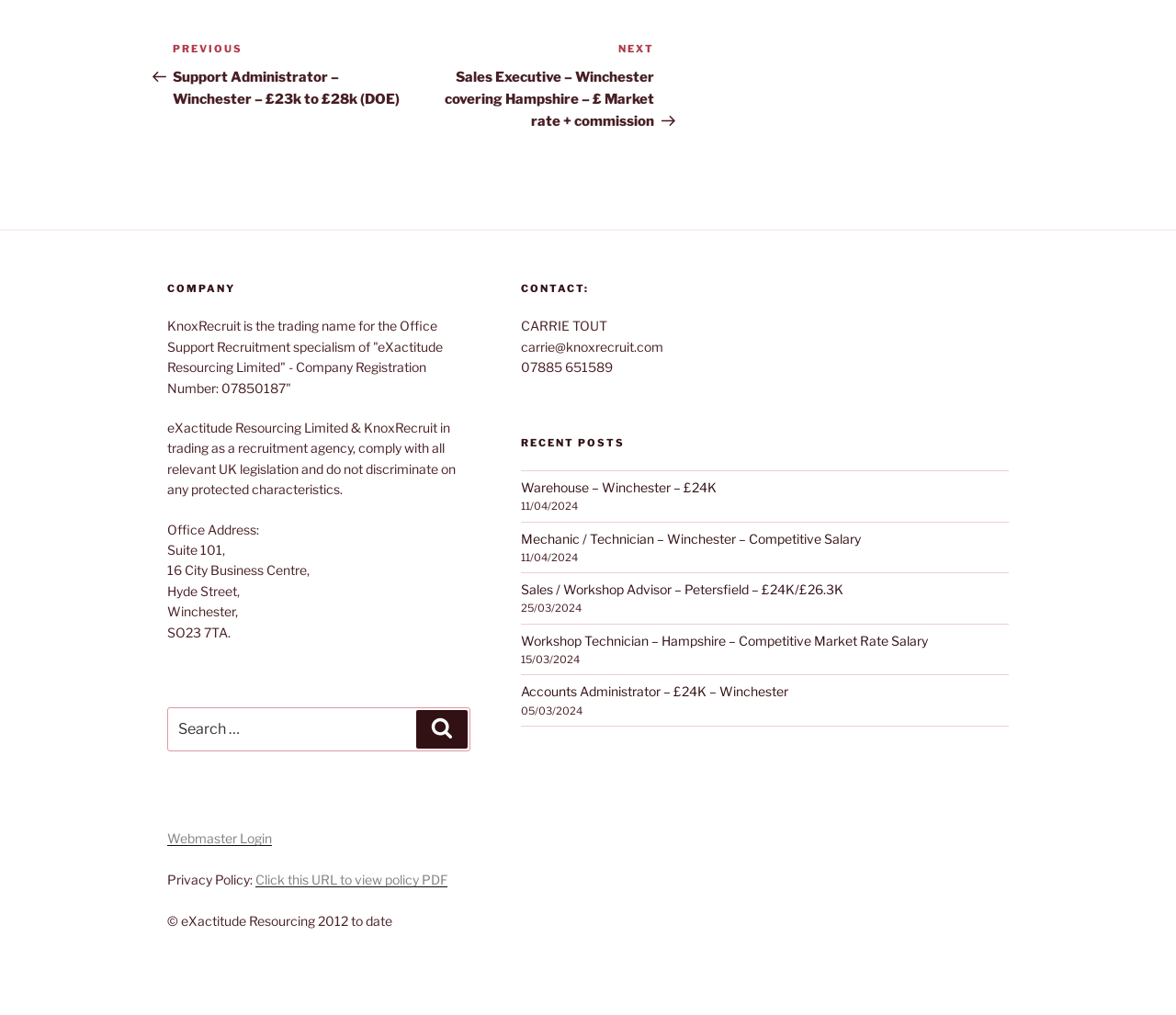Look at the image and answer the question in detail:
What is the company name?

The company name is KnoxRecruit, which is the trading name for the Office Support Recruitment specialism of 'eXactitude Resourcing Limited', as stated in the StaticText element with ID 252.